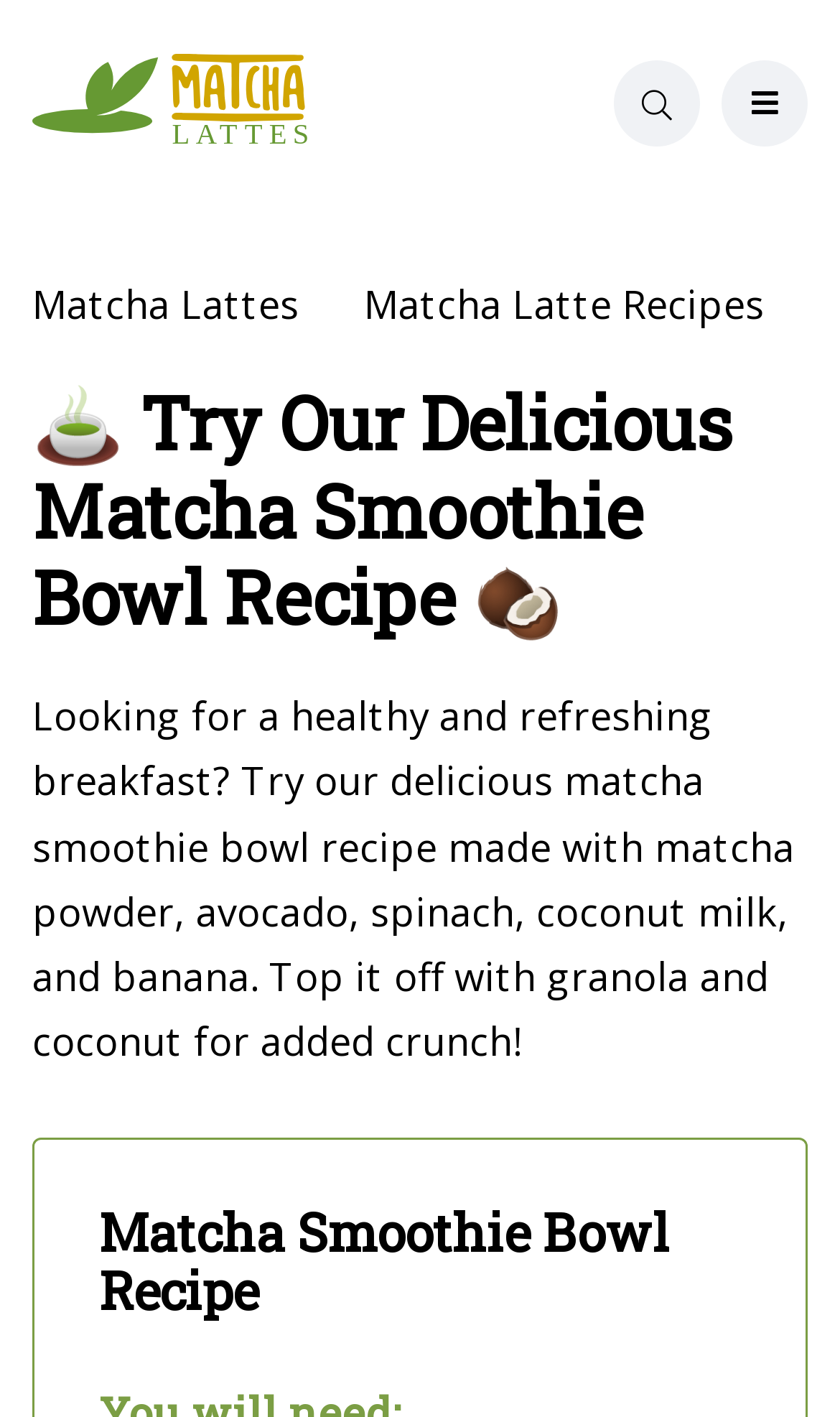What is the main ingredient in the smoothie bowl recipe?
Based on the image, respond with a single word or phrase.

Matcha powder